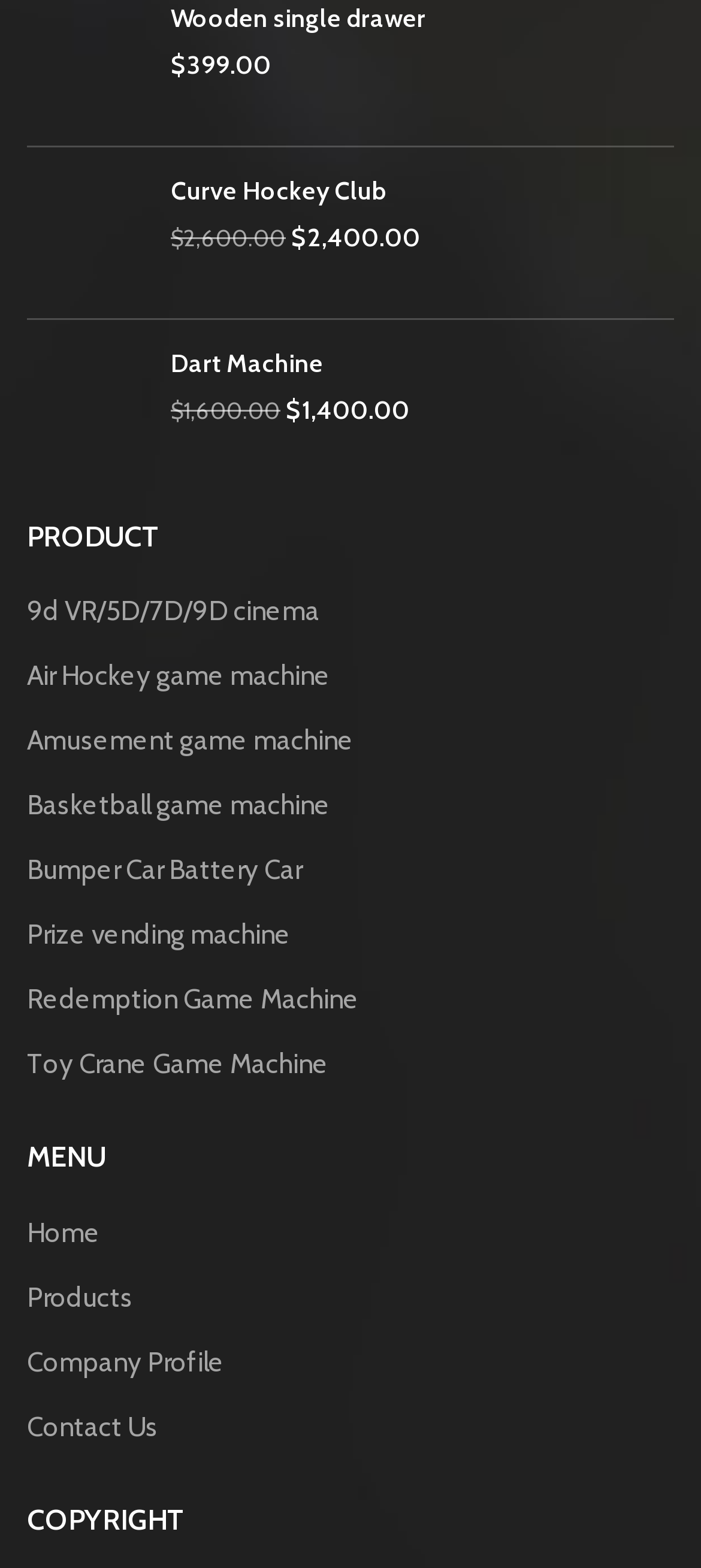Please provide a comprehensive answer to the question based on the screenshot: What is the last menu item?

I looked at the links under the 'MENU' heading and found that the last menu item is the link 'Contact Us'.